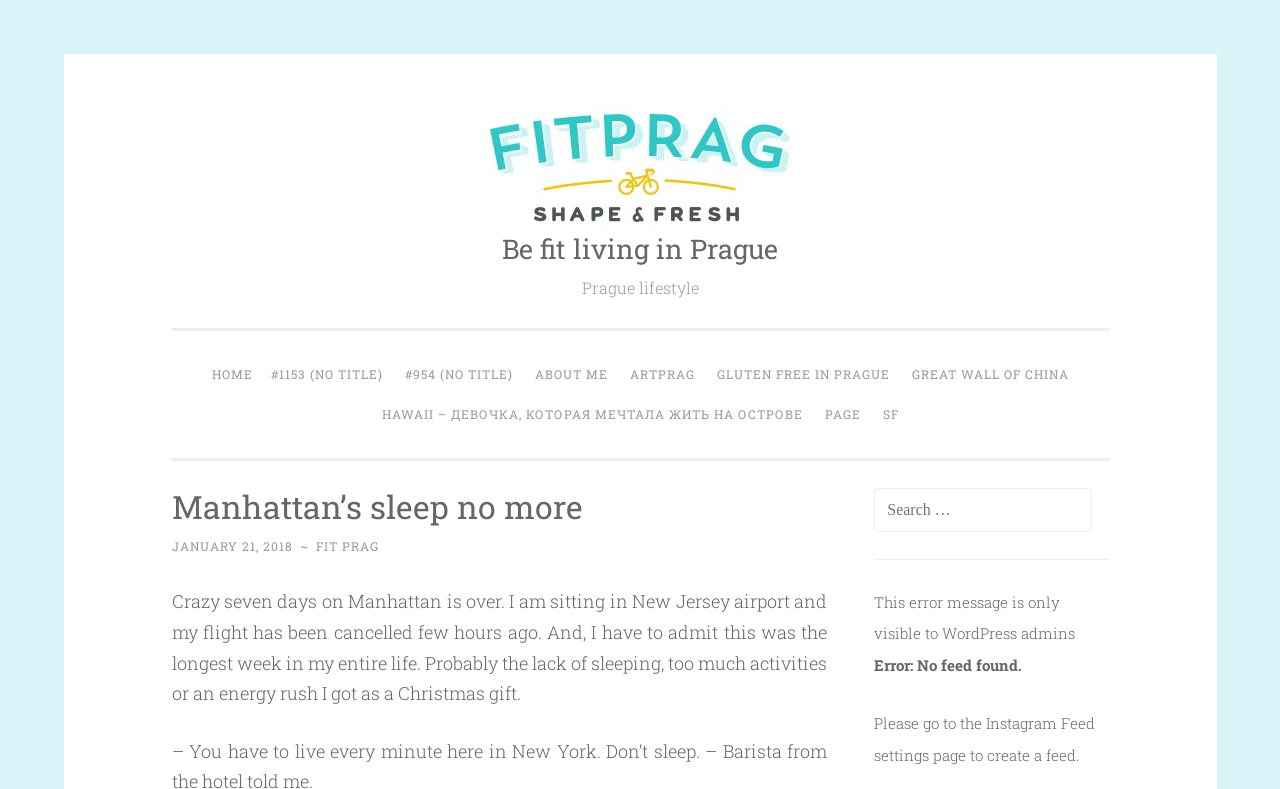Please predict the bounding box coordinates (top-left x, top-left y, bottom-right x, bottom-right y) for the UI element in the screenshot that fits the description: SF

[0.682, 0.5, 0.709, 0.55]